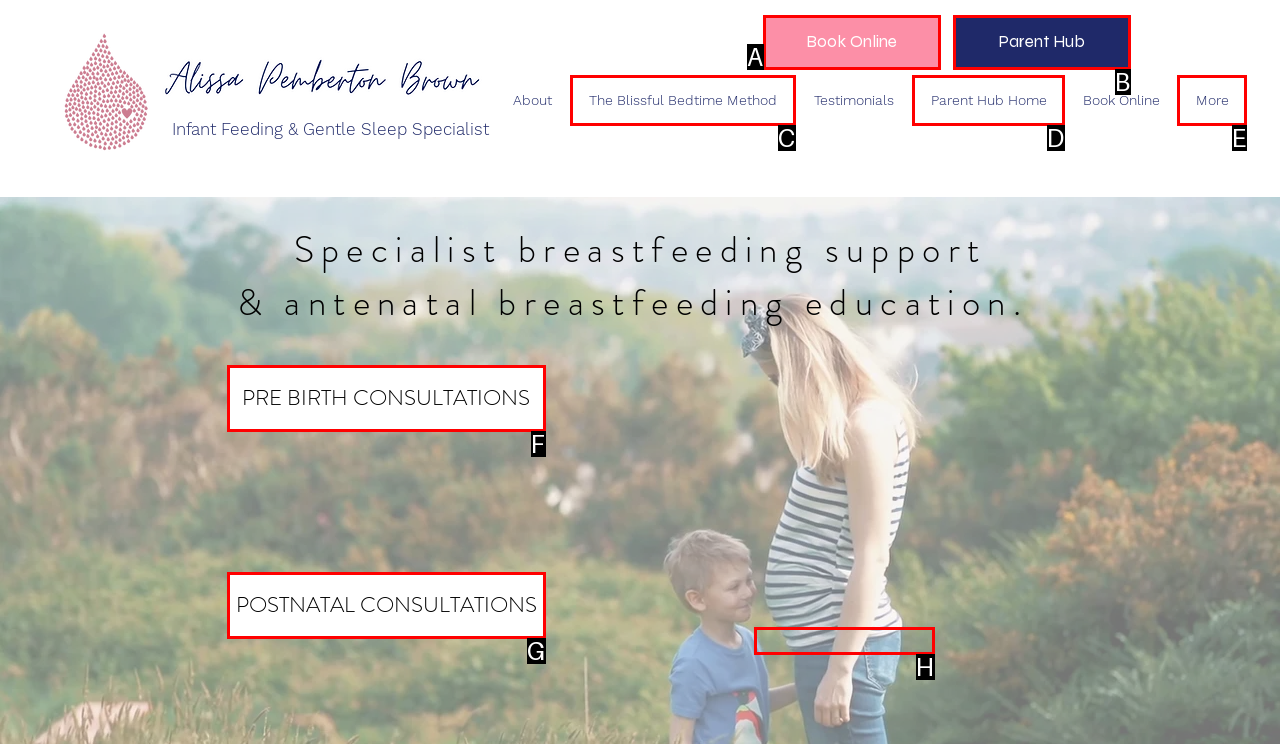Using the provided description: PRE BIRTH CONSULTATIONS, select the most fitting option and return its letter directly from the choices.

F